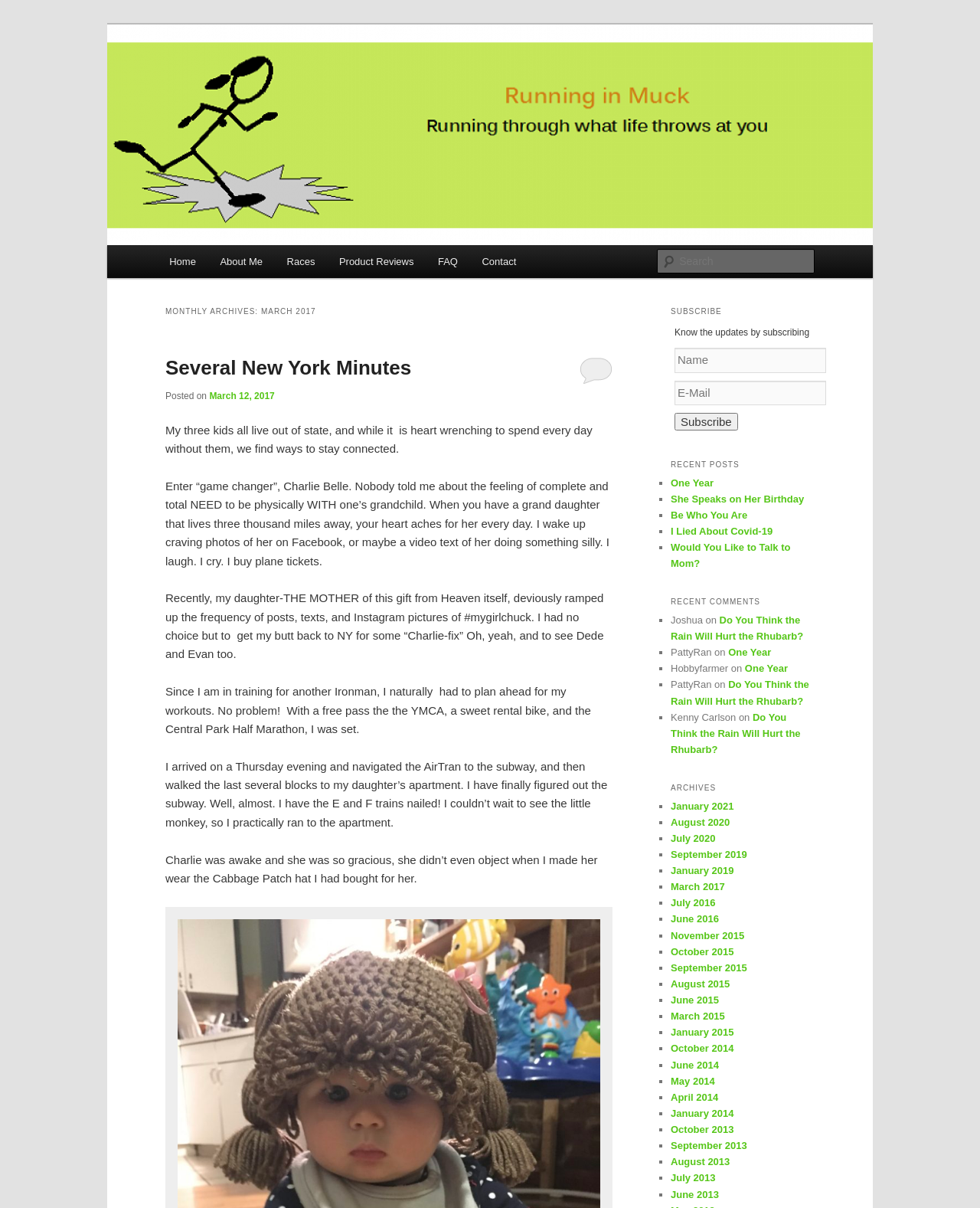How many kids does the author have?
Give a comprehensive and detailed explanation for the question.

The author mentions 'my three kids all live out of state', indicating that they have three children who live outside of their current state of residence.